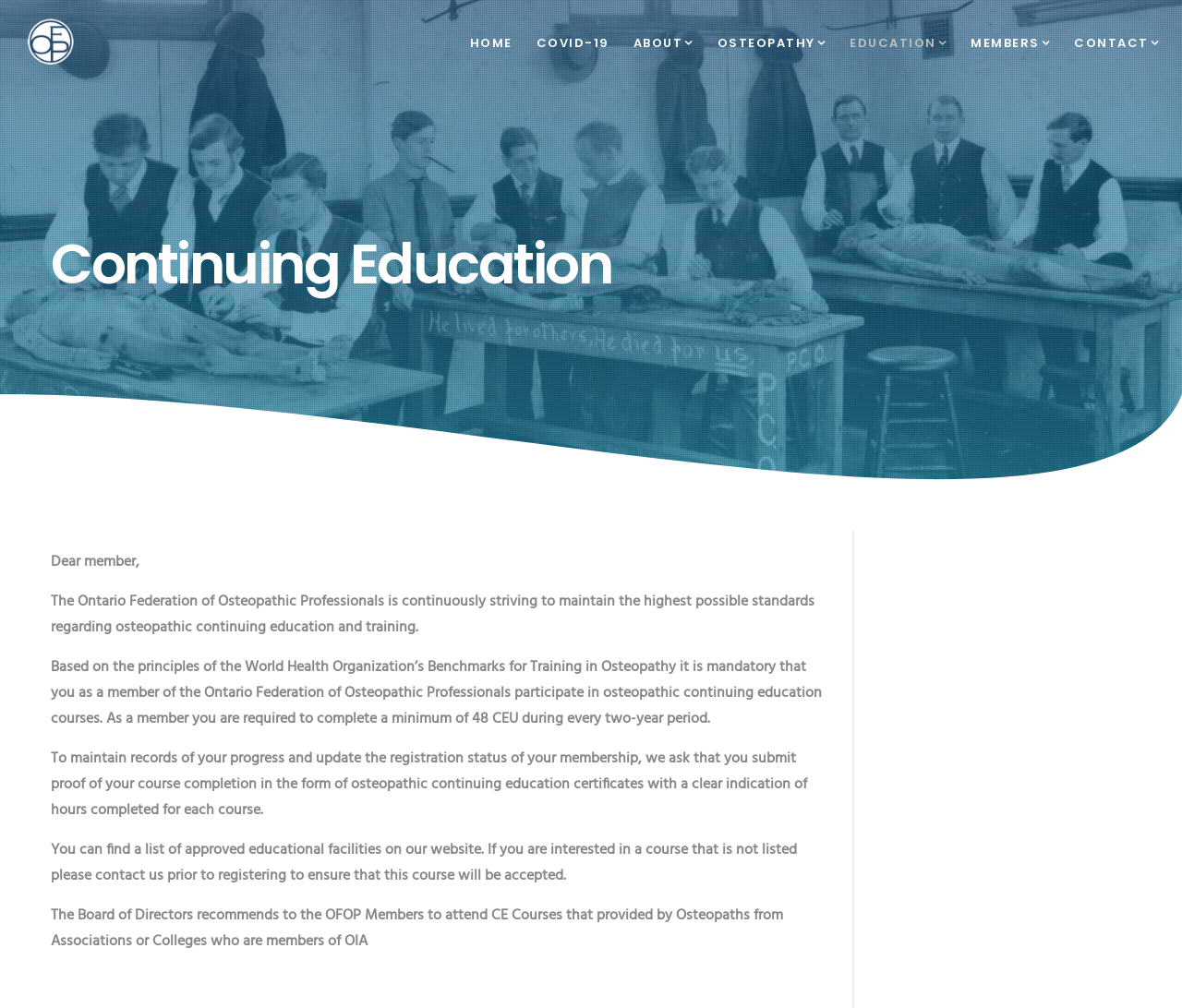Please reply to the following question with a single word or a short phrase:
How many links are in the top navigation menu?

7